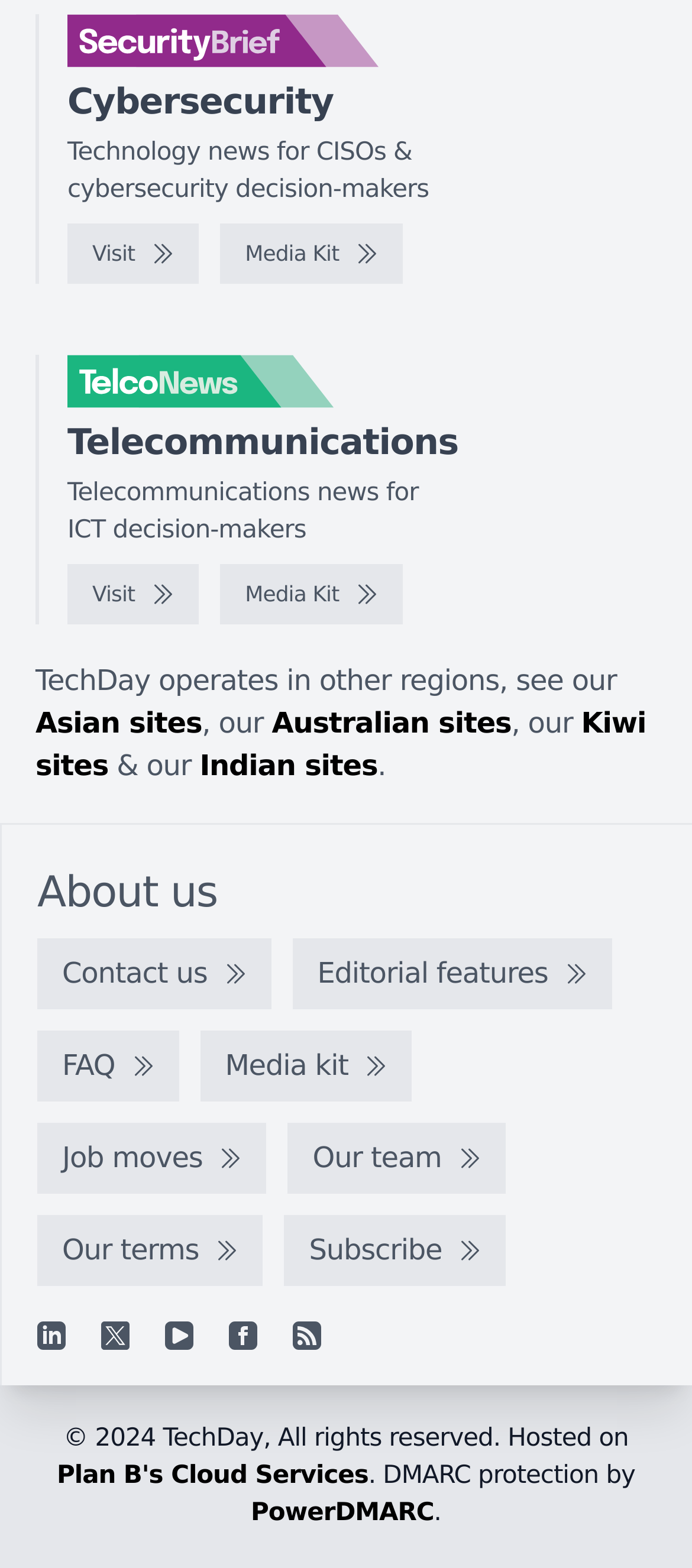Specify the bounding box coordinates of the area to click in order to execute this command: 'View Media Kit'. The coordinates should consist of four float numbers ranging from 0 to 1, and should be formatted as [left, top, right, bottom].

[0.318, 0.142, 0.582, 0.181]